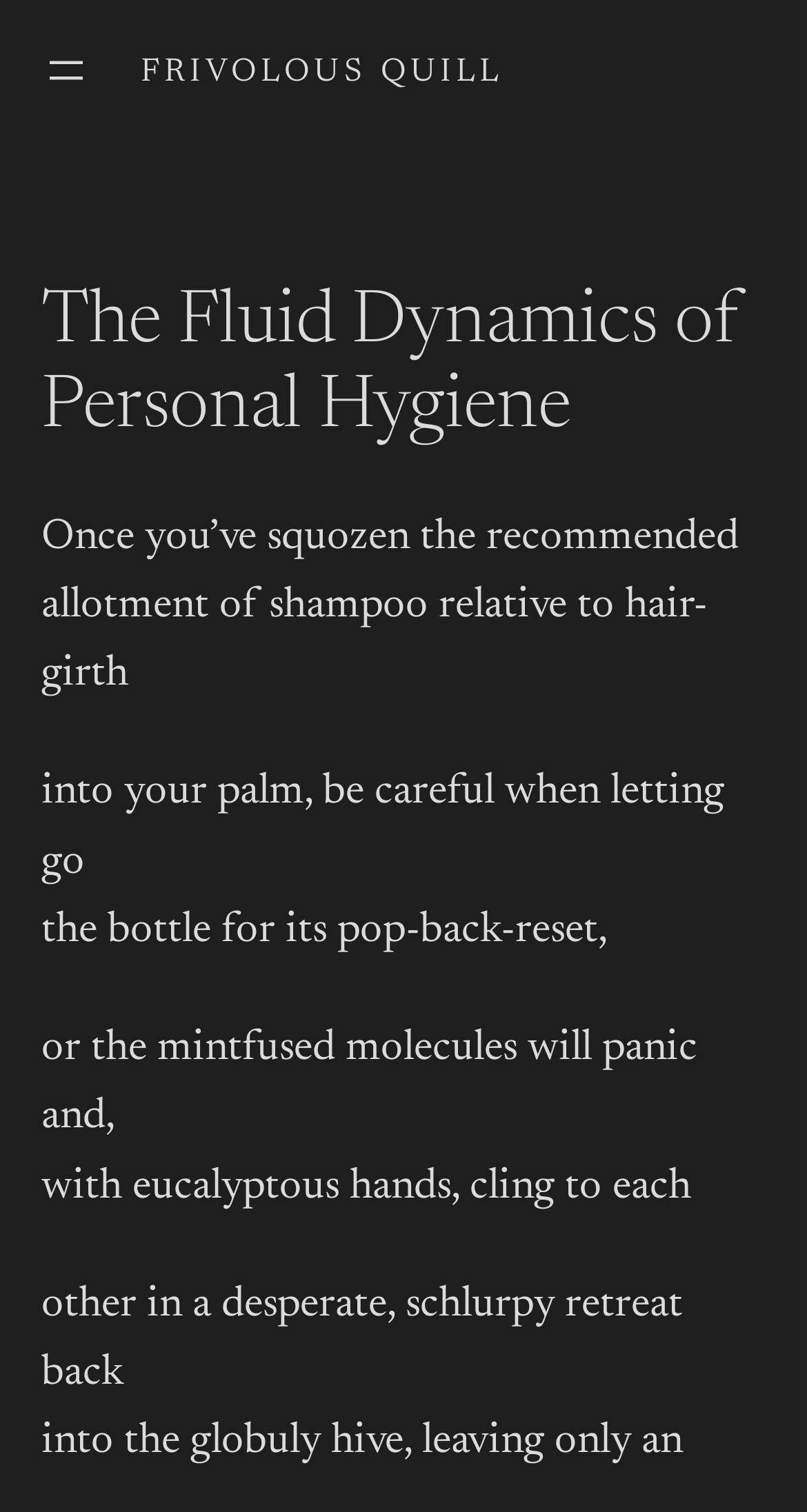Give a short answer using one word or phrase for the question:
What is the topic of the article?

Personal Hygiene